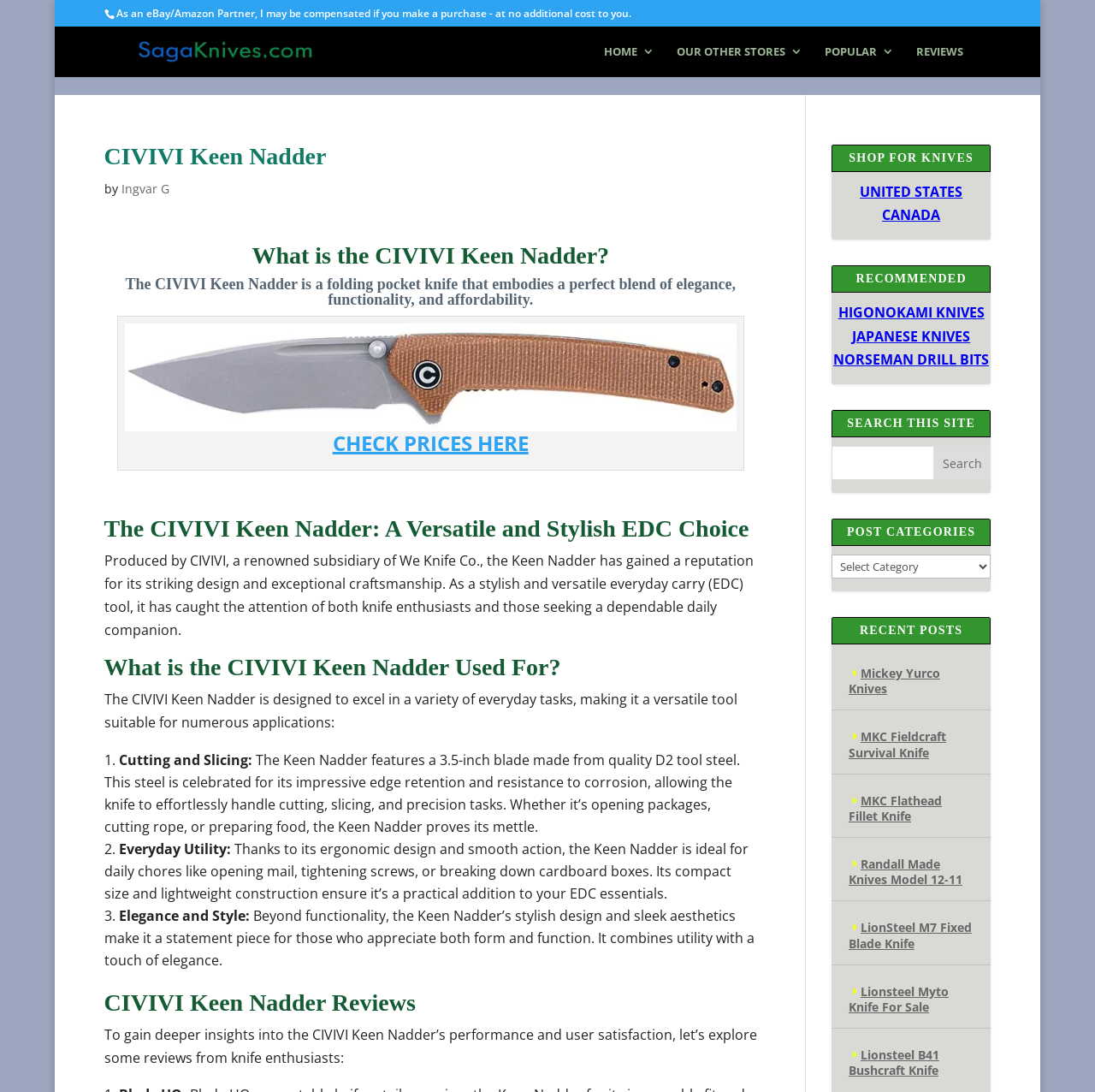What is the name of the folding pocket knife?
Provide a detailed answer to the question, using the image to inform your response.

The name of the folding pocket knife is mentioned in the heading 'CIVIVI Keen Nadder' and also in the link 'CIVIVI Keen Nadder' which is described by the caption 'CIVIVI Keen Nadder'.